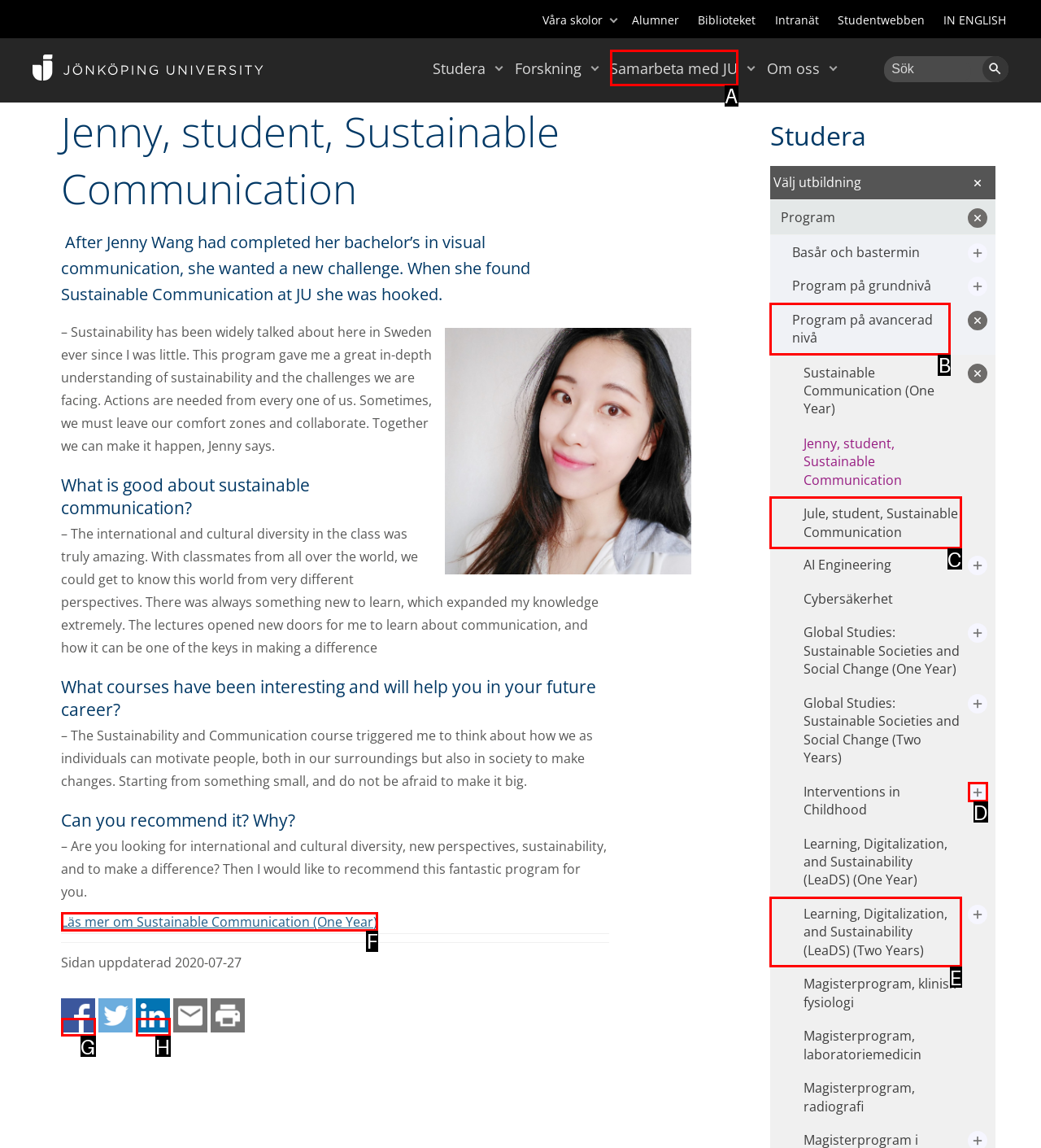Decide which UI element to click to accomplish the task: Read more about Sustainable Communication (One Year)
Respond with the corresponding option letter.

F